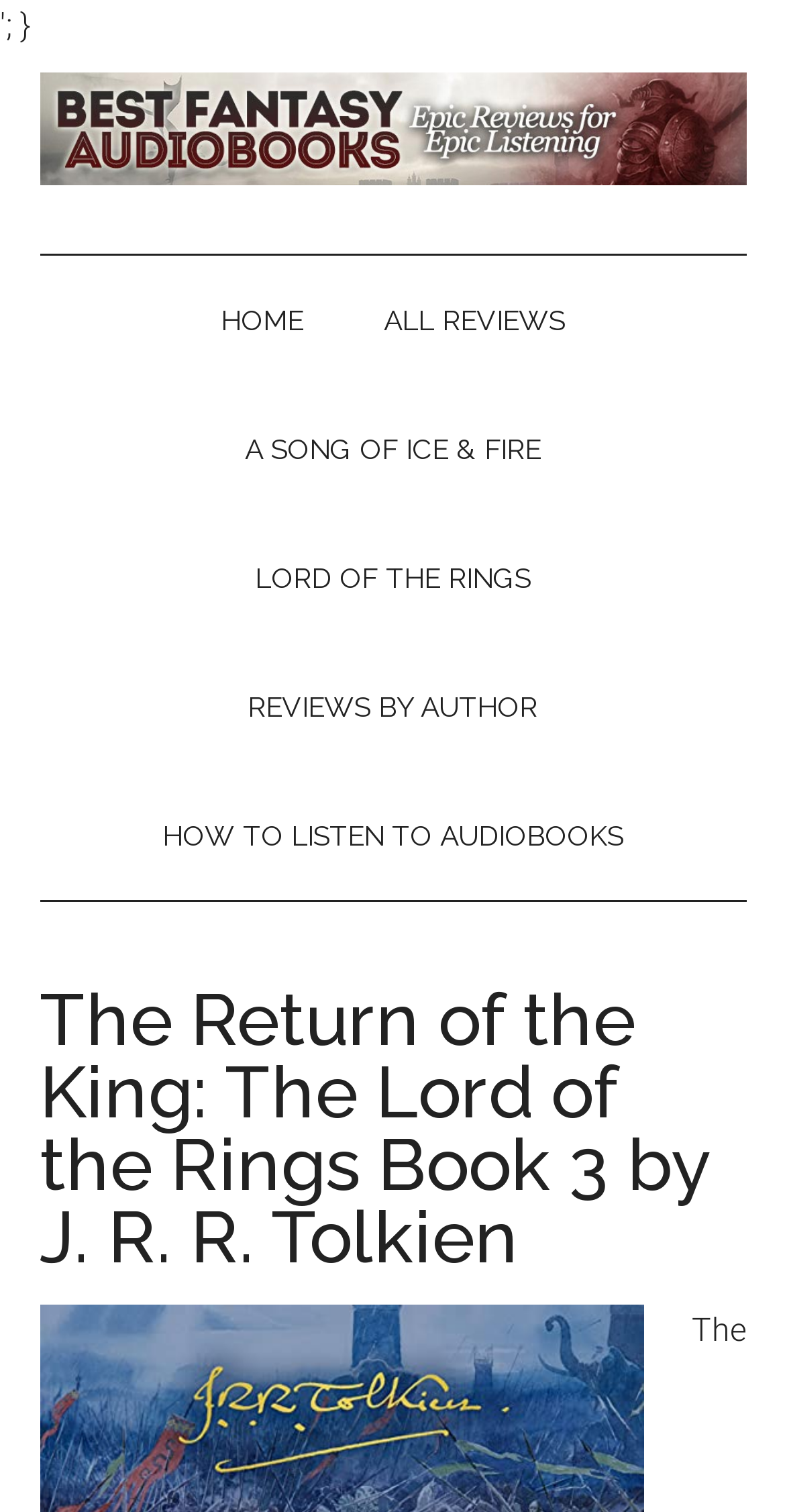What is the header image about?
Please use the visual content to give a single word or phrase answer.

Best fantasy audiobooks